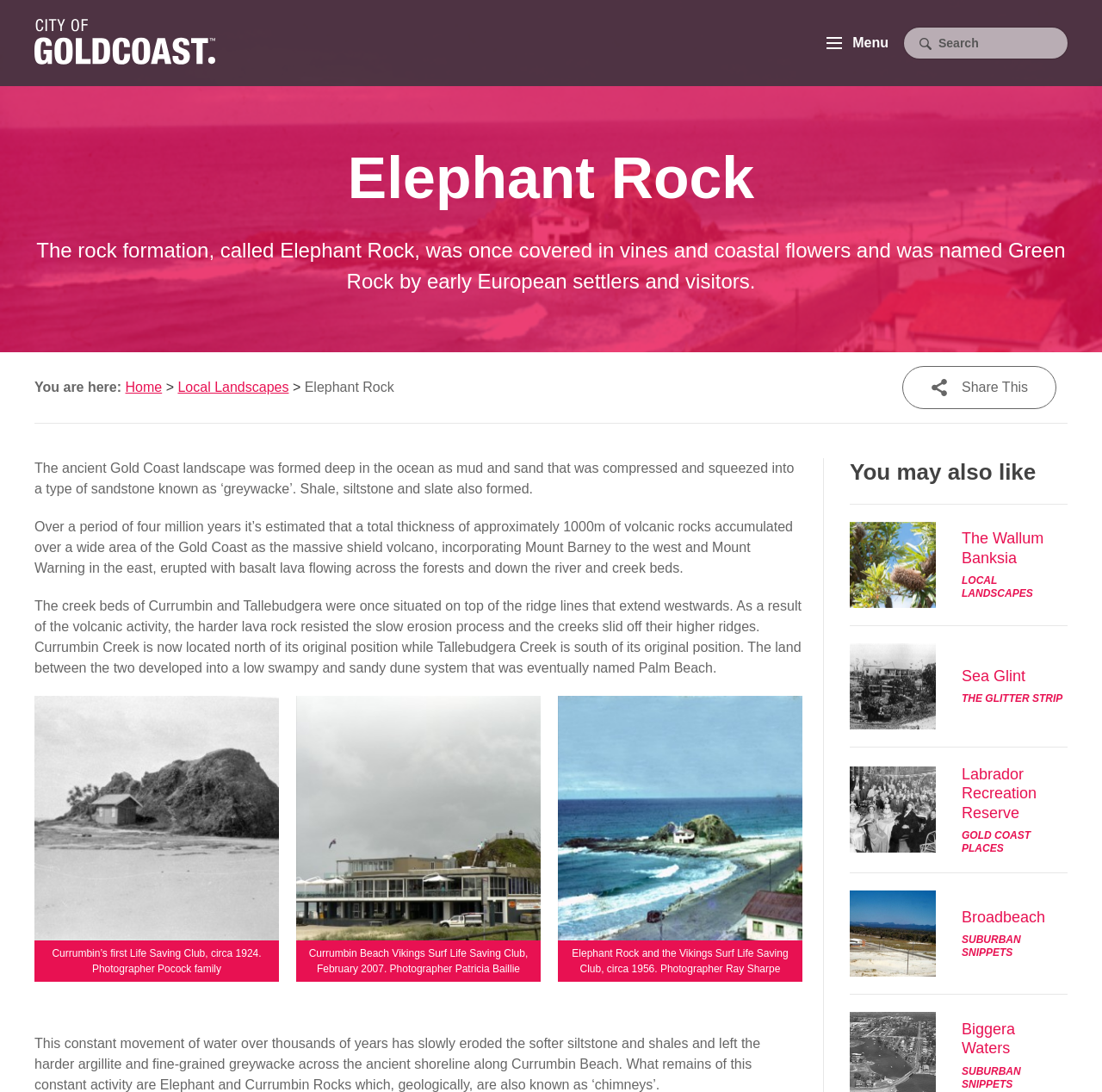Provide your answer to the question using just one word or phrase: What is the name of the rock formation?

Elephant Rock